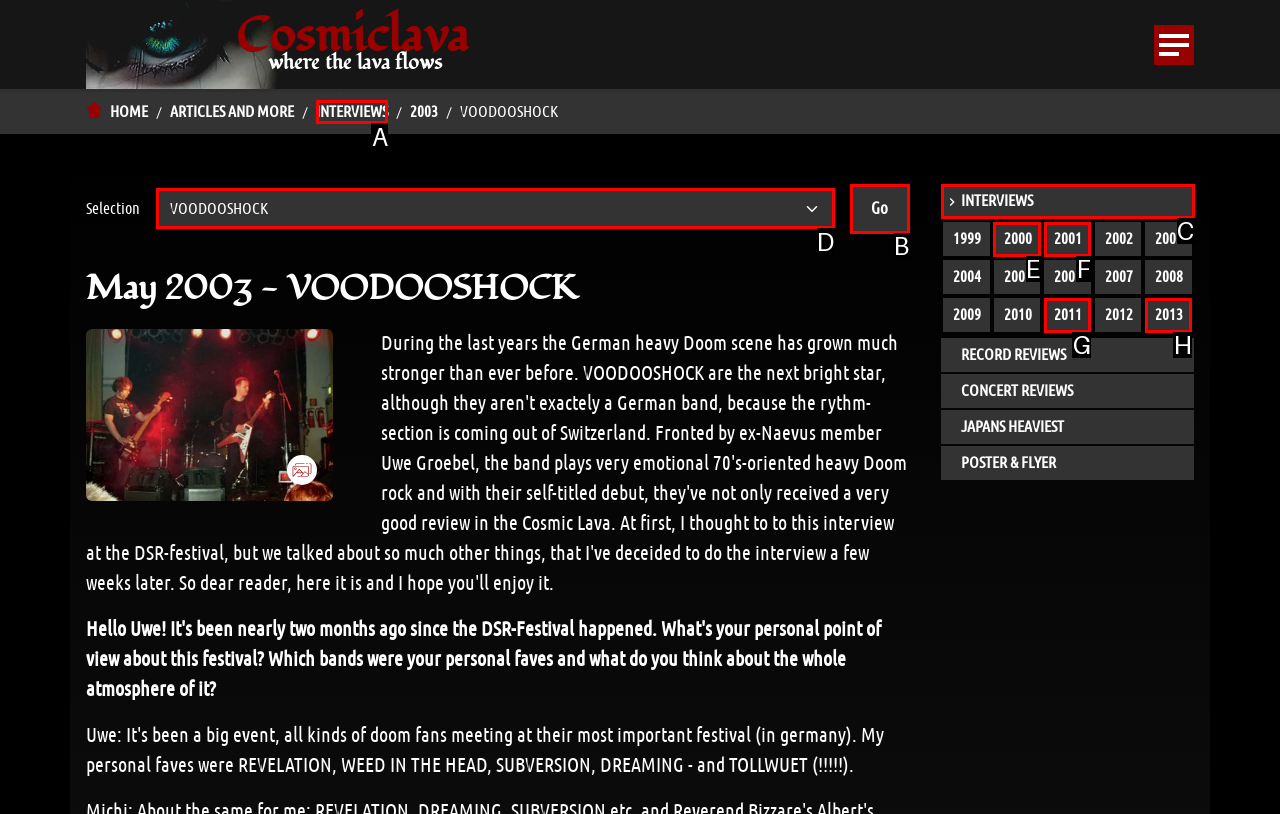Identify the correct letter of the UI element to click for this task: Go to interviews
Respond with the letter from the listed options.

A